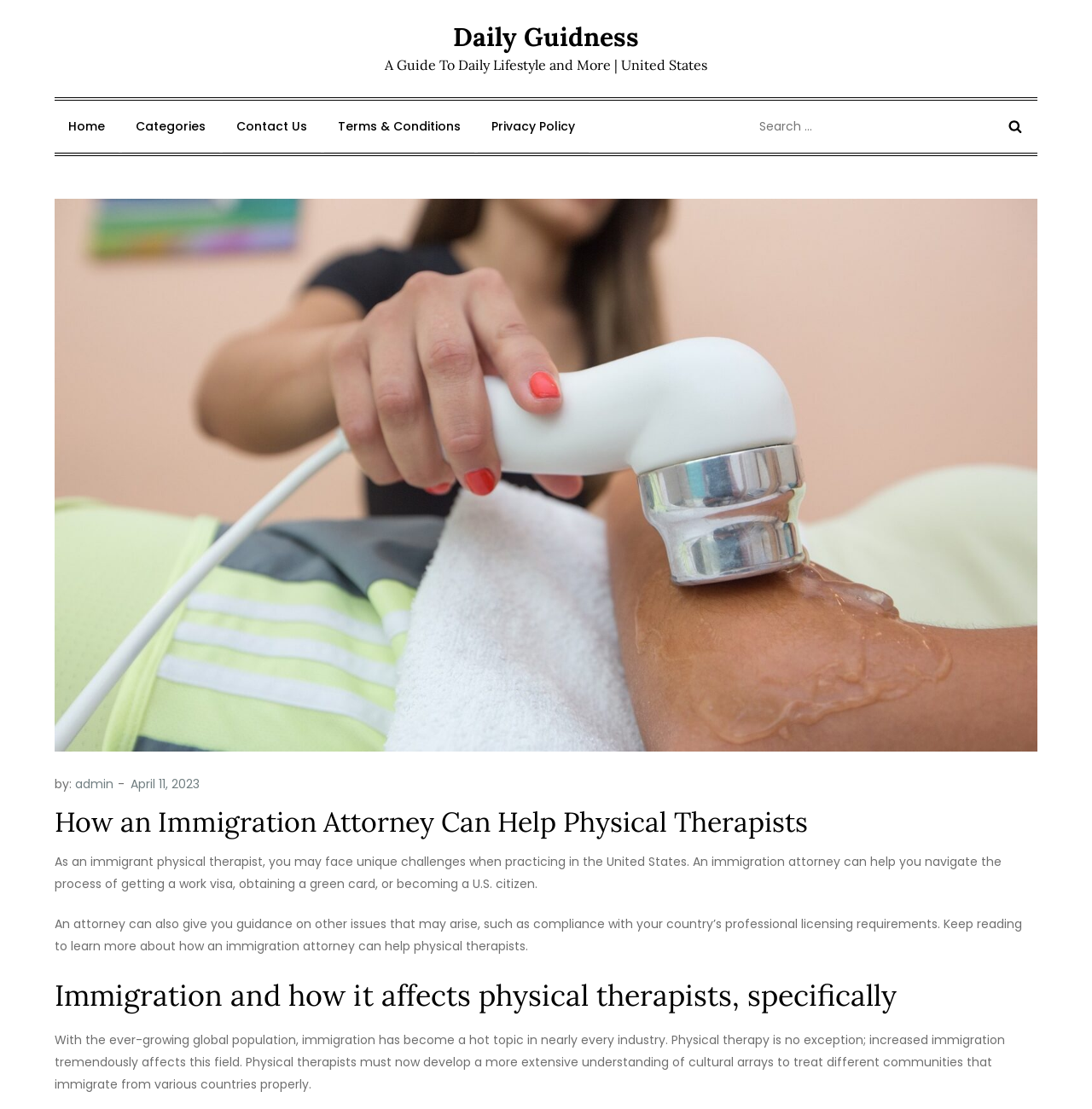What is the purpose of an immigration attorney for physical therapists?
Use the image to give a comprehensive and detailed response to the question.

Based on the webpage content, an immigration attorney can help physical therapists navigate the process of getting a work visa, obtaining a green card, or becoming a U.S. citizen. This is stated in the second paragraph of the webpage, which explains the role of an immigration attorney in helping physical therapists overcome unique challenges in the United States.